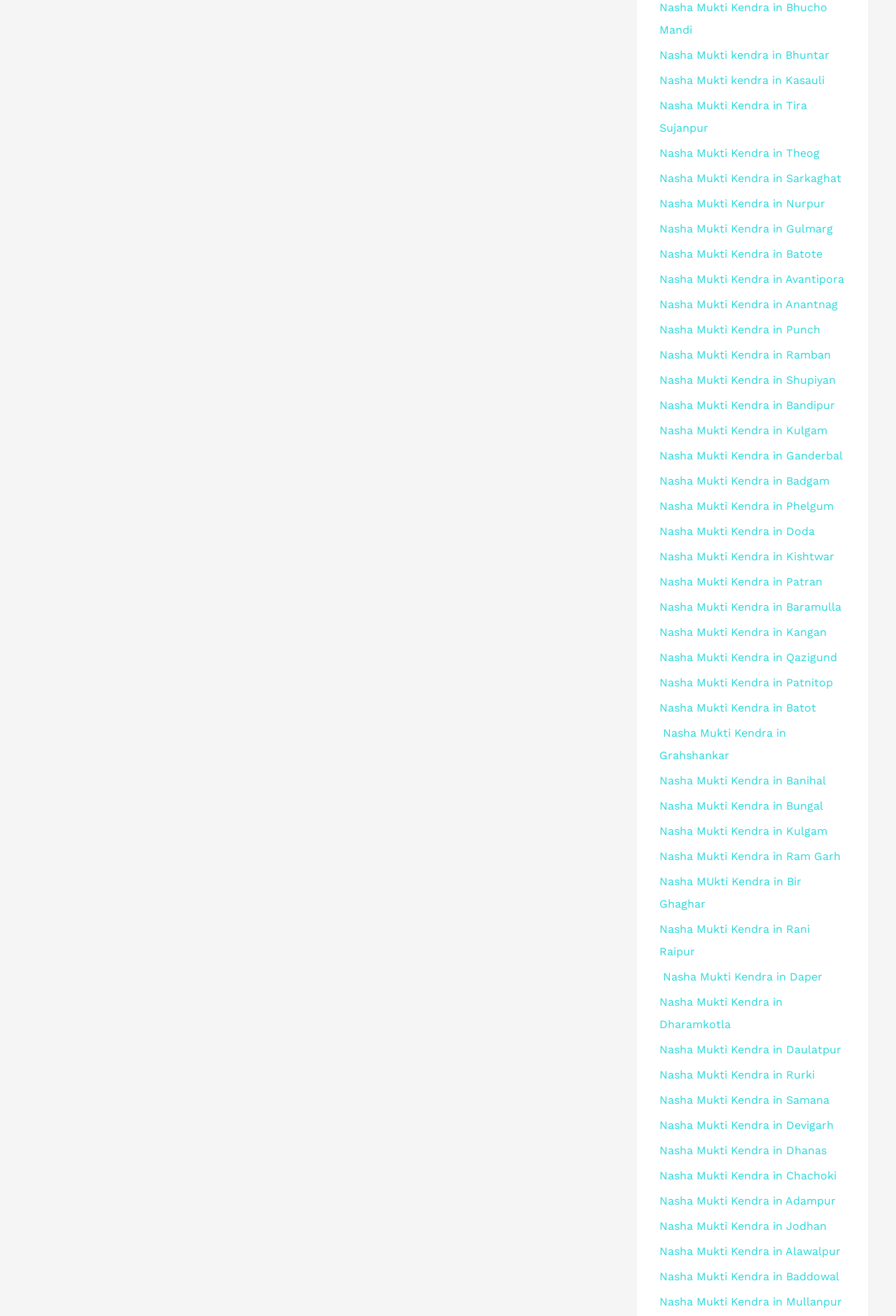Could you specify the bounding box coordinates for the clickable section to complete the following instruction: "Go to Nasha Mukti Kendra in Kasauli"?

[0.736, 0.056, 0.92, 0.066]